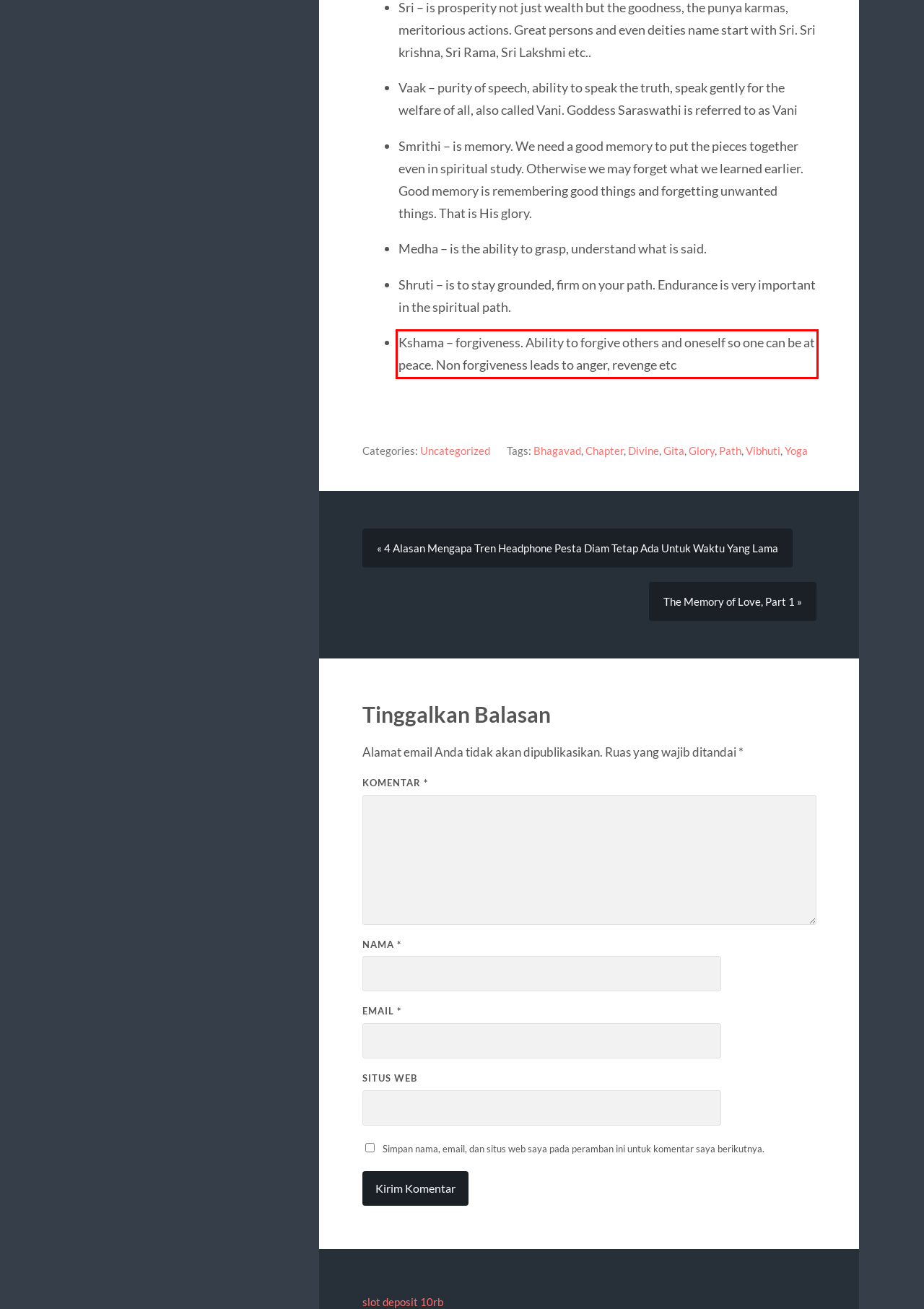Please perform OCR on the text content within the red bounding box that is highlighted in the provided webpage screenshot.

Kshama – forgiveness. Ability to forgive others and oneself so one can be at peace. Non forgiveness leads to anger, revenge etc